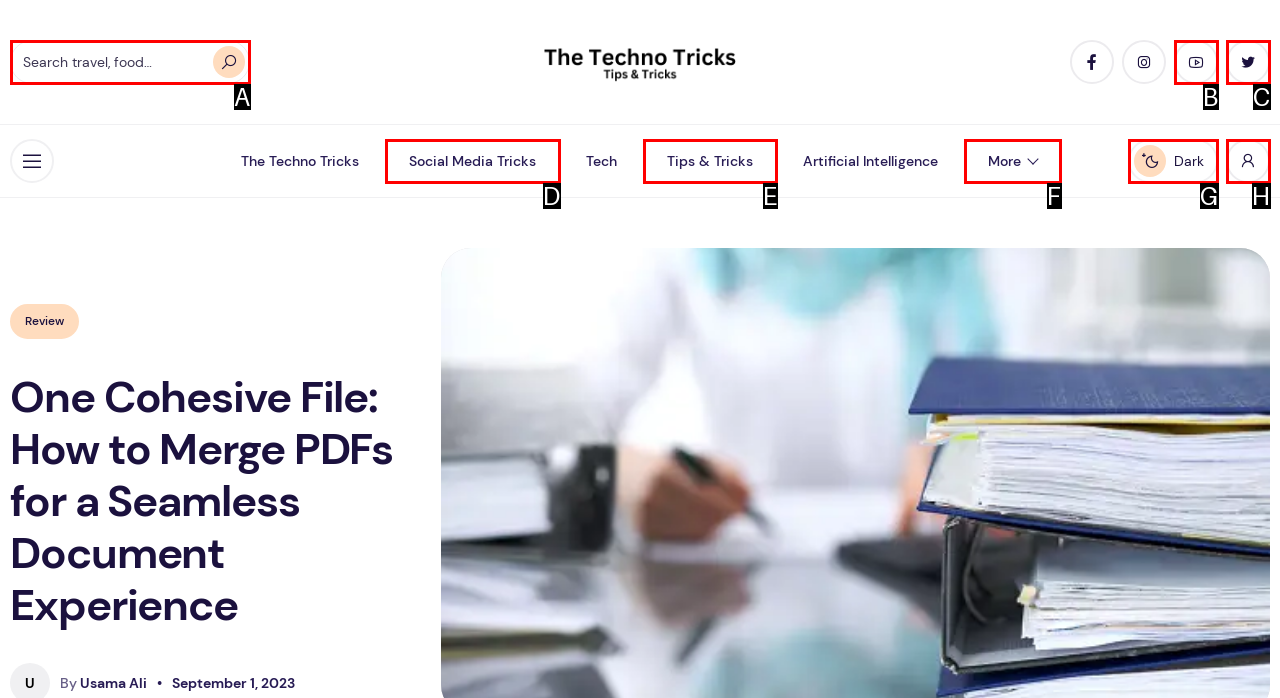Select the HTML element that matches the description: DOWNLOAD PRODUCT LIST
Respond with the letter of the correct choice from the given options directly.

None